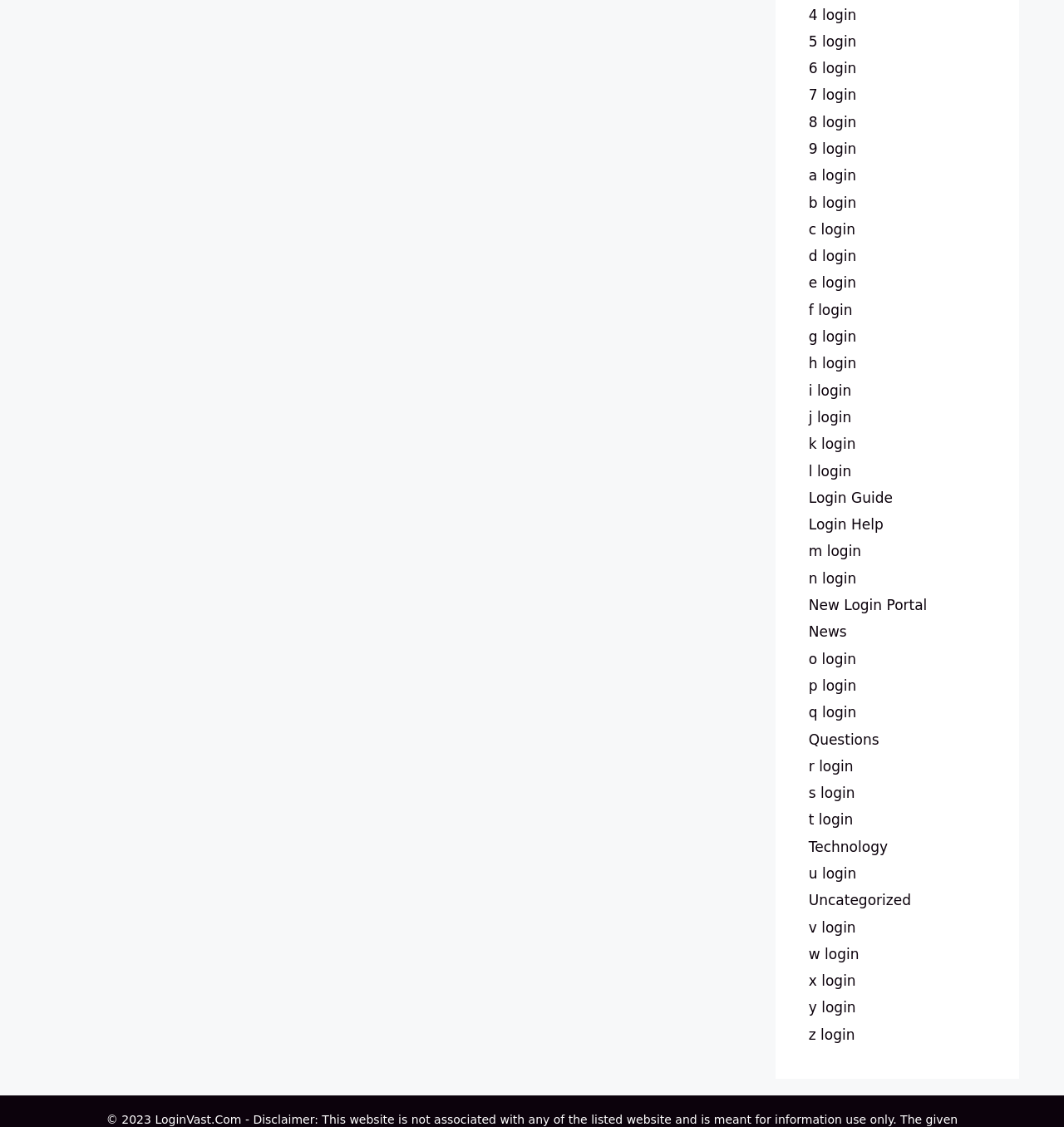Determine the bounding box coordinates of the region that needs to be clicked to achieve the task: "check technology".

[0.76, 0.744, 0.834, 0.759]